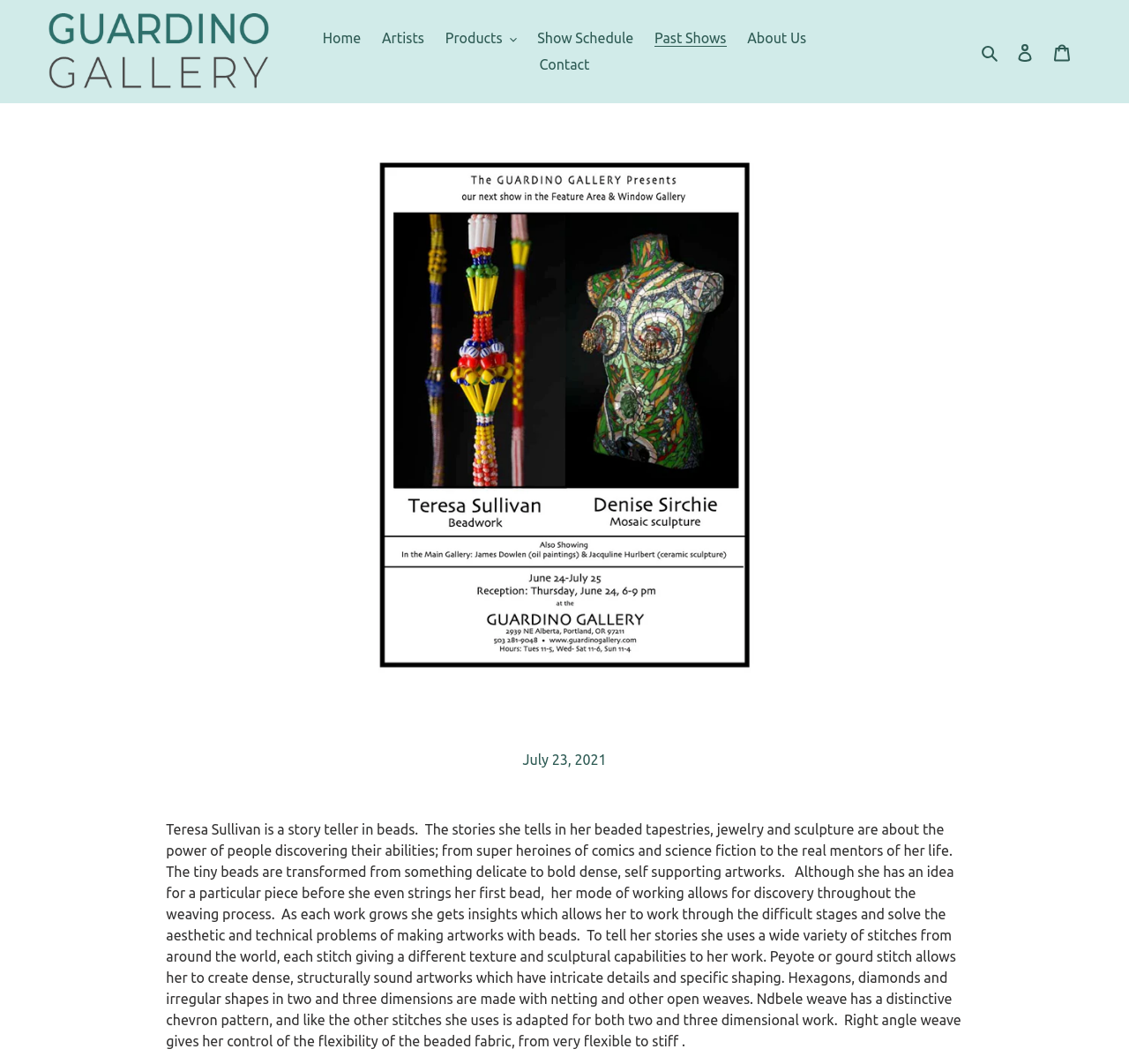What is the date mentioned on the webpage?
Answer the question with a single word or phrase derived from the image.

July 23, 2021